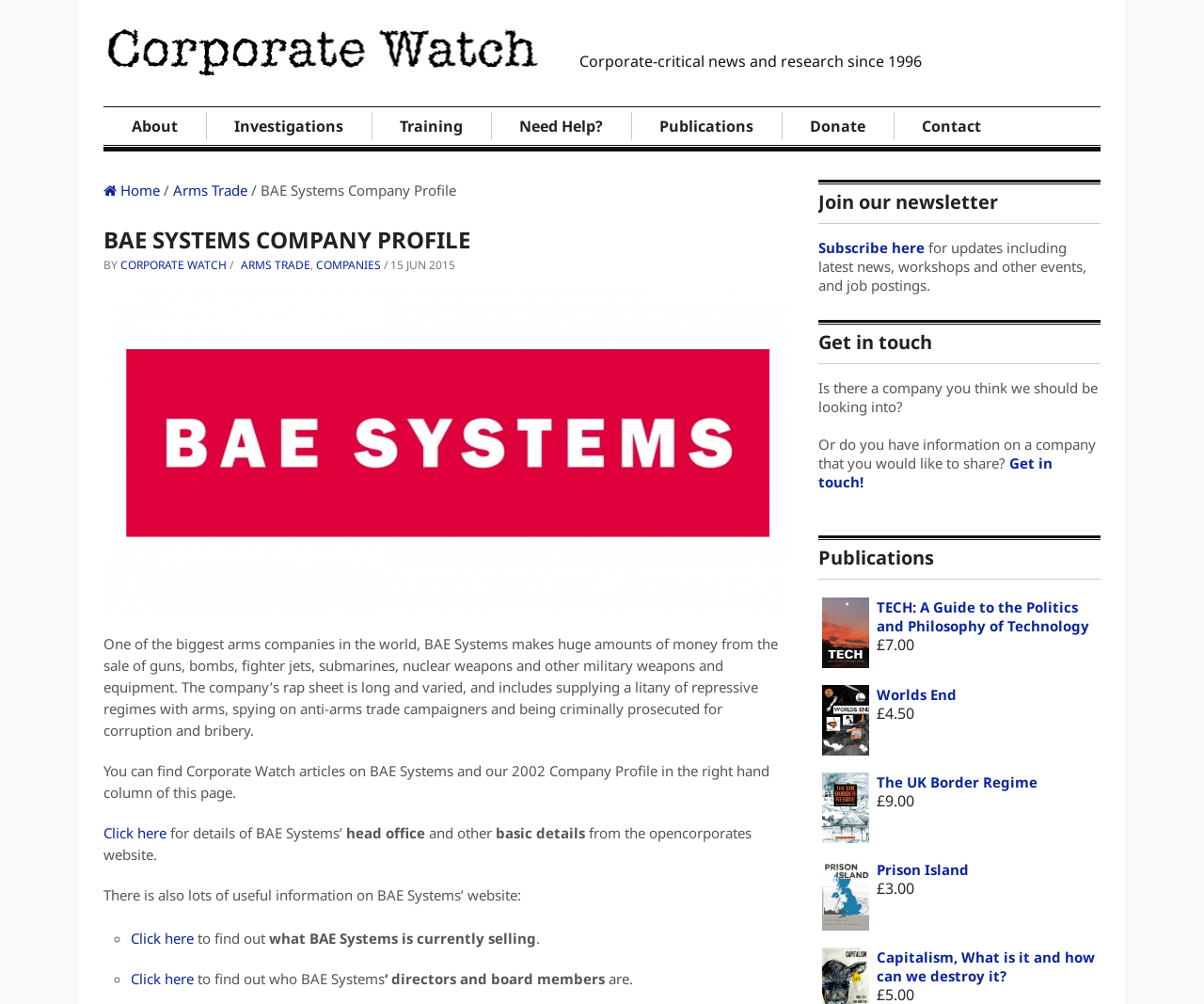Please identify the bounding box coordinates of the element I should click to complete this instruction: 'Subscribe to the newsletter'. The coordinates should be given as four float numbers between 0 and 1, like this: [left, top, right, bottom].

[0.68, 0.237, 0.768, 0.256]